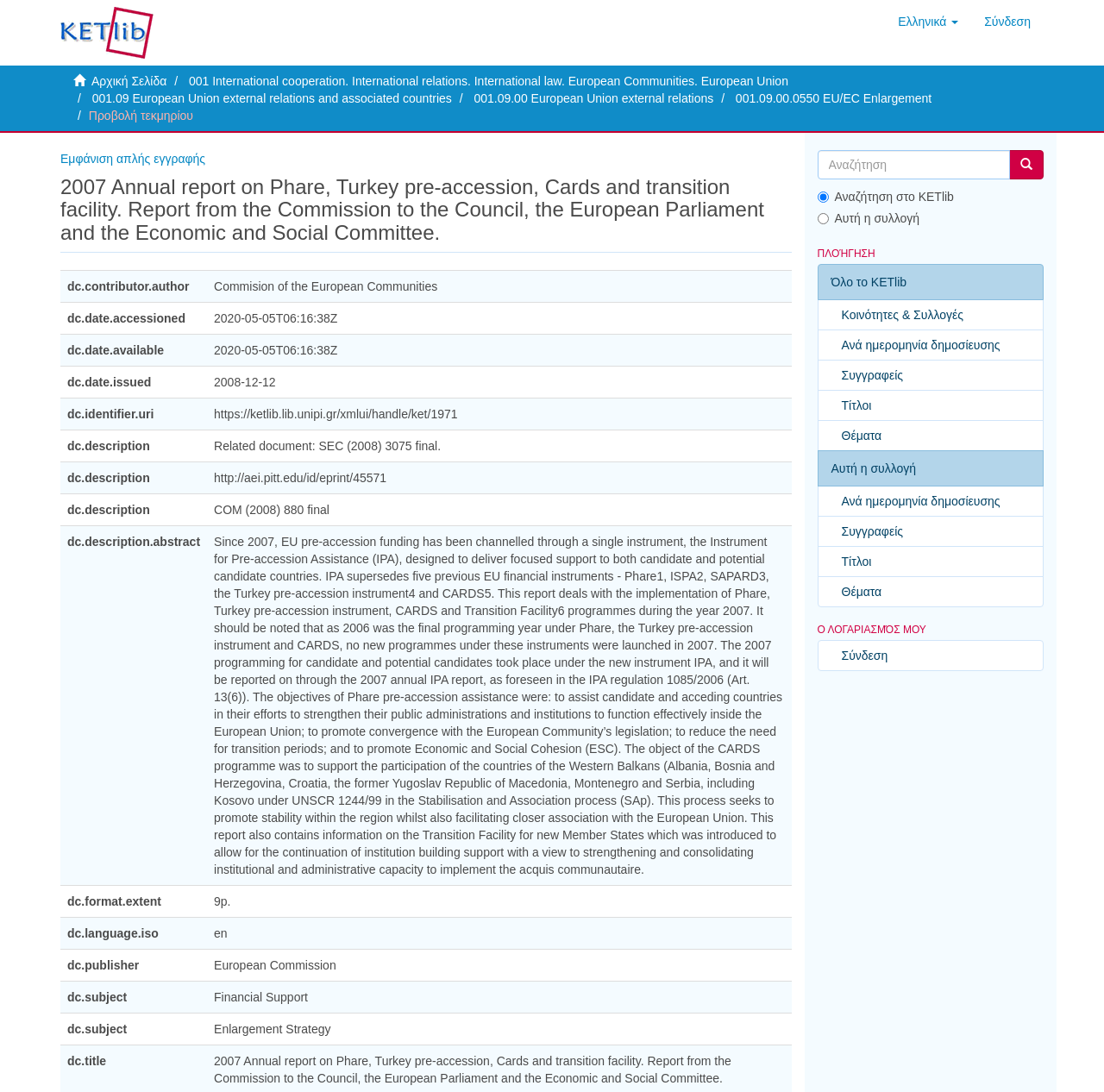Find the bounding box coordinates of the element's region that should be clicked in order to follow the given instruction: "Click the Αρχική Σελίδα link". The coordinates should consist of four float numbers between 0 and 1, i.e., [left, top, right, bottom].

[0.083, 0.068, 0.151, 0.081]